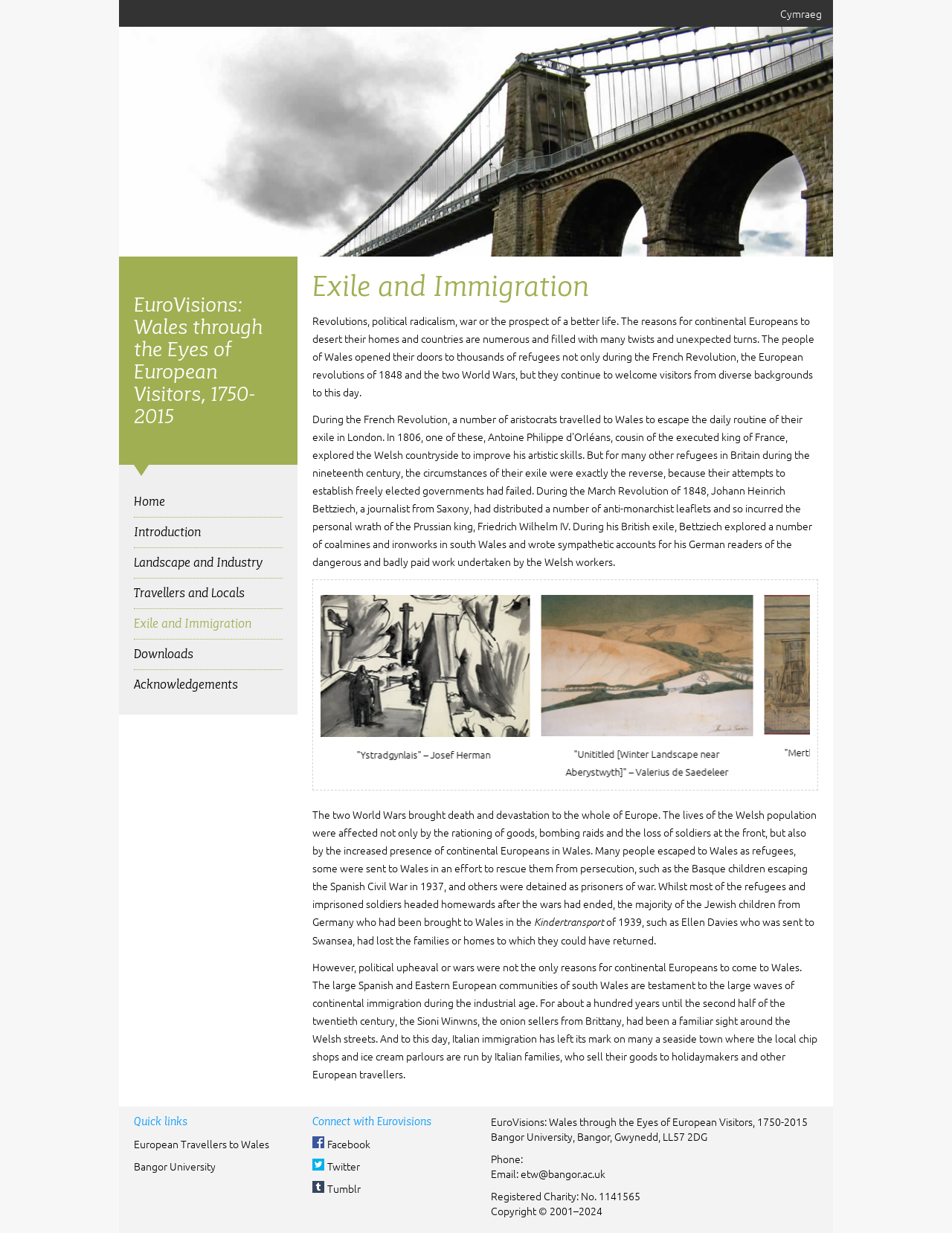Locate the bounding box coordinates of the area where you should click to accomplish the instruction: "Open Darwish_Thesis.pdf".

None